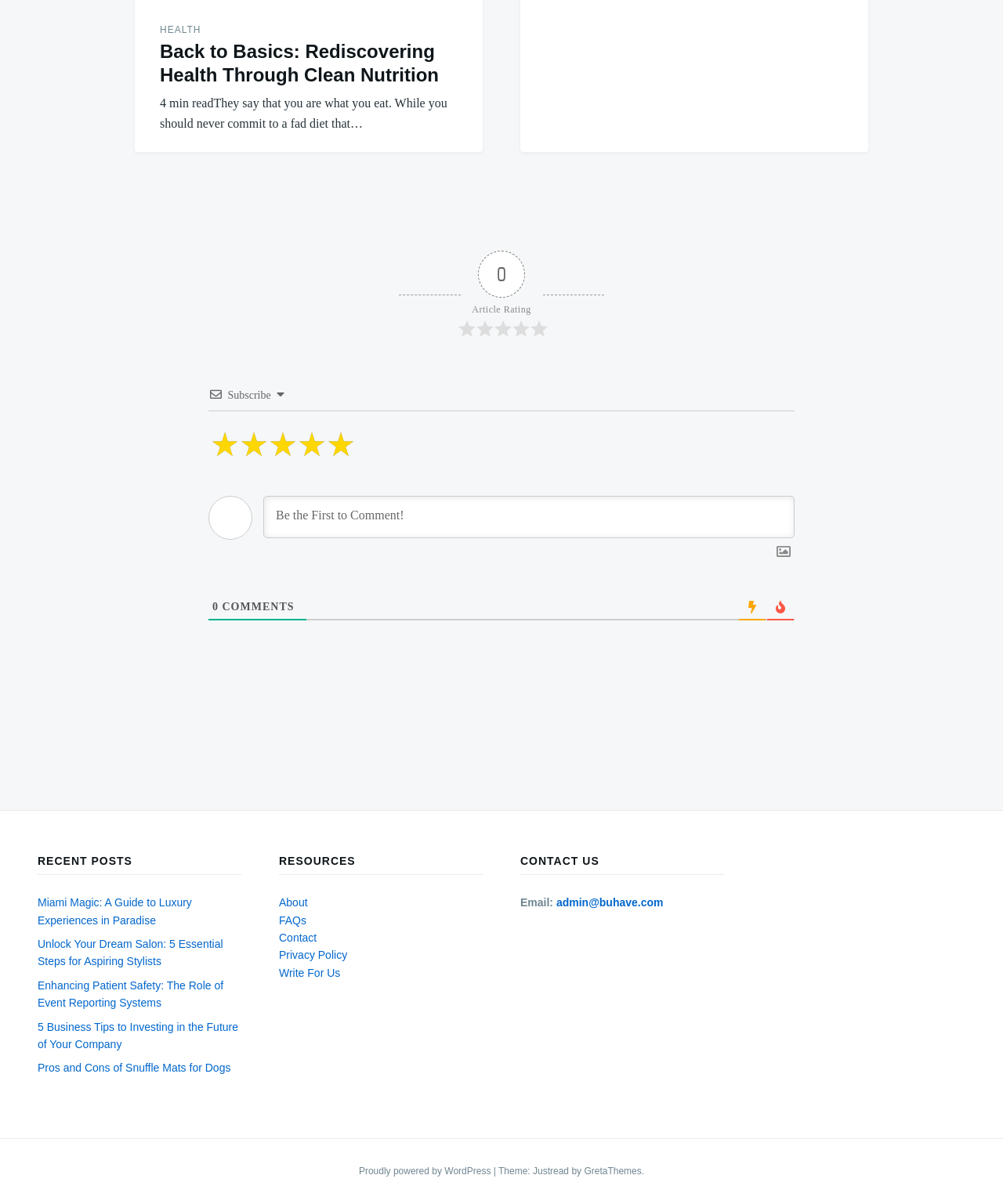Find and provide the bounding box coordinates for the UI element described here: "Write For Us". The coordinates should be given as four float numbers between 0 and 1: [left, top, right, bottom].

[0.278, 0.803, 0.339, 0.813]